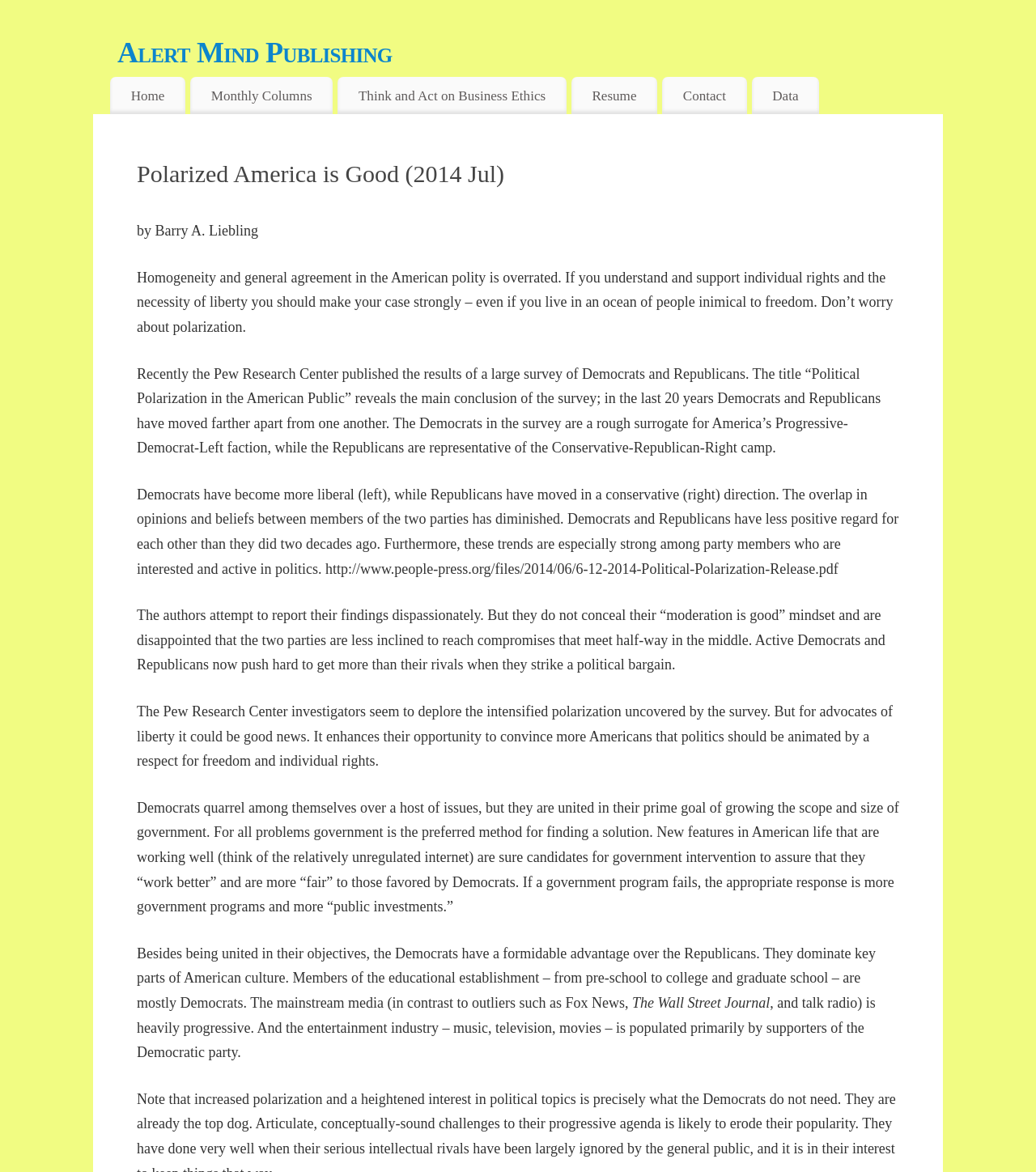Please determine the heading text of this webpage.

Polarized America is Good (2014 Jul)